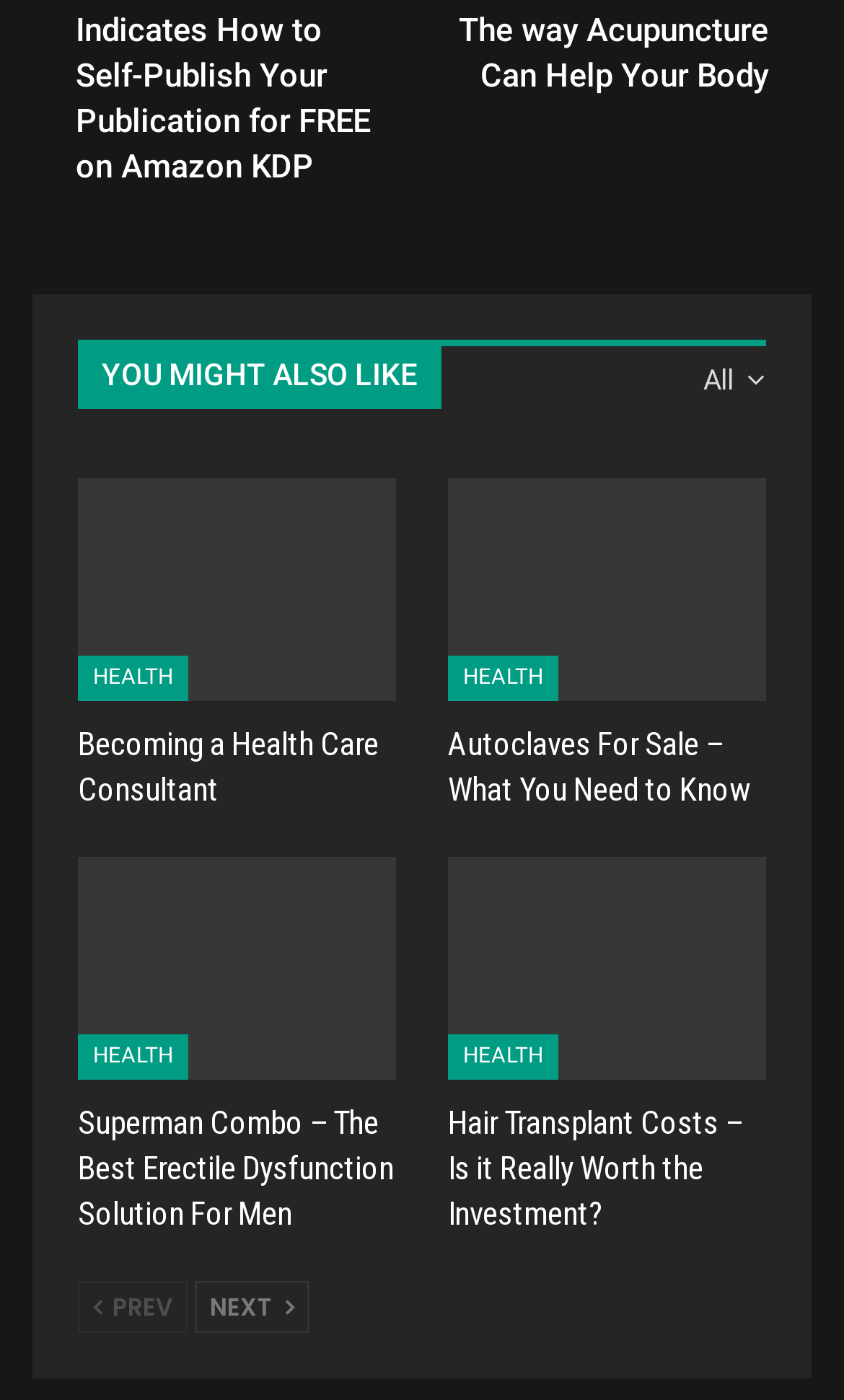Provide a one-word or short-phrase answer to the question:
How many links are below the 'YOU MIGHT ALSO LIKE' link?

8